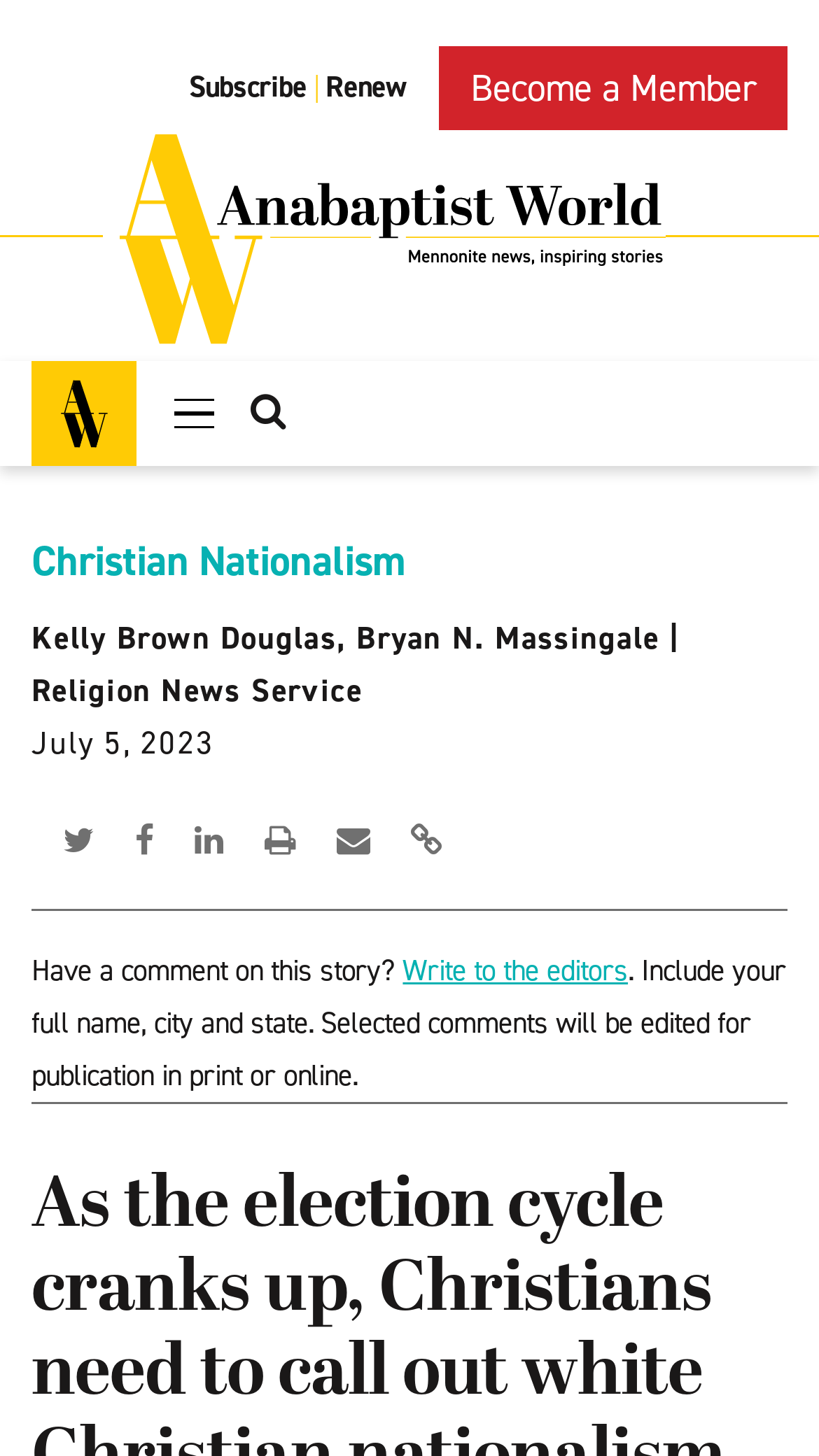What are the categories listed on the top of the webpage?
Please answer the question as detailed as possible.

I found the answer by examining the links at the top of the webpage, which are categorized as 'Spirituality', 'Theology', 'Education', and so on.